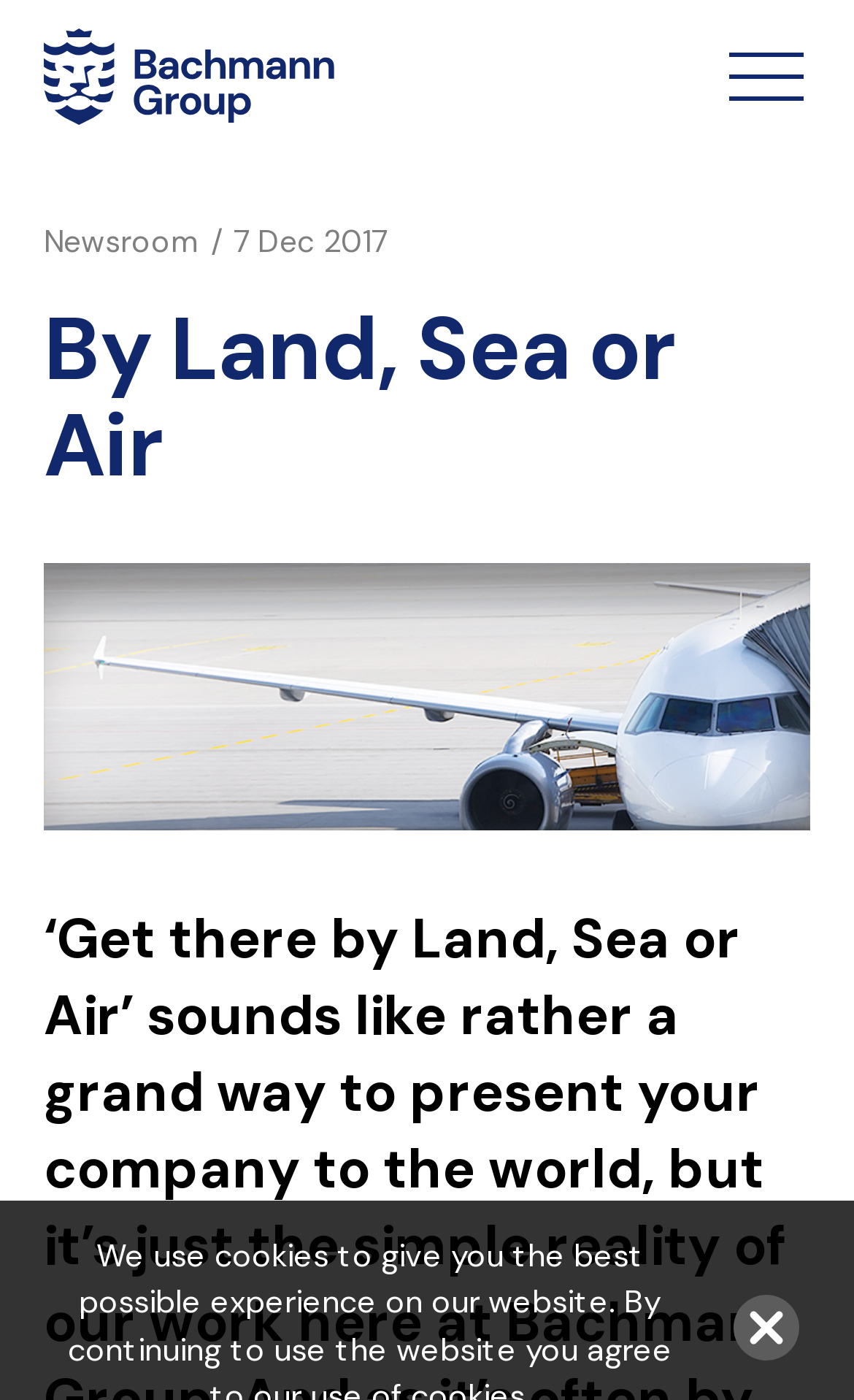Please answer the following query using a single word or phrase: 
What is the topic of the image?

Aviation